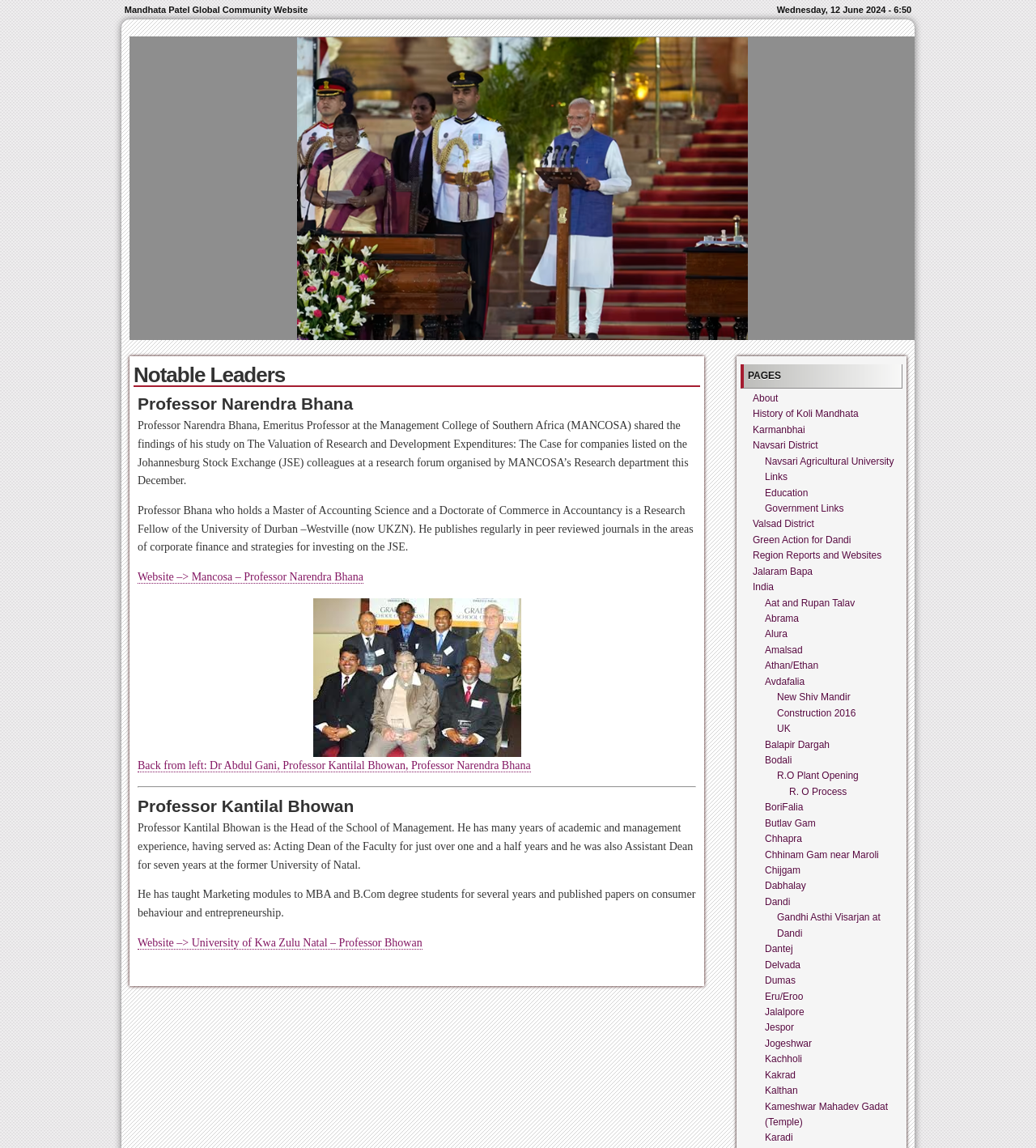Determine the bounding box coordinates of the clickable element necessary to fulfill the instruction: "Learn about services". Provide the coordinates as four float numbers within the 0 to 1 range, i.e., [left, top, right, bottom].

None